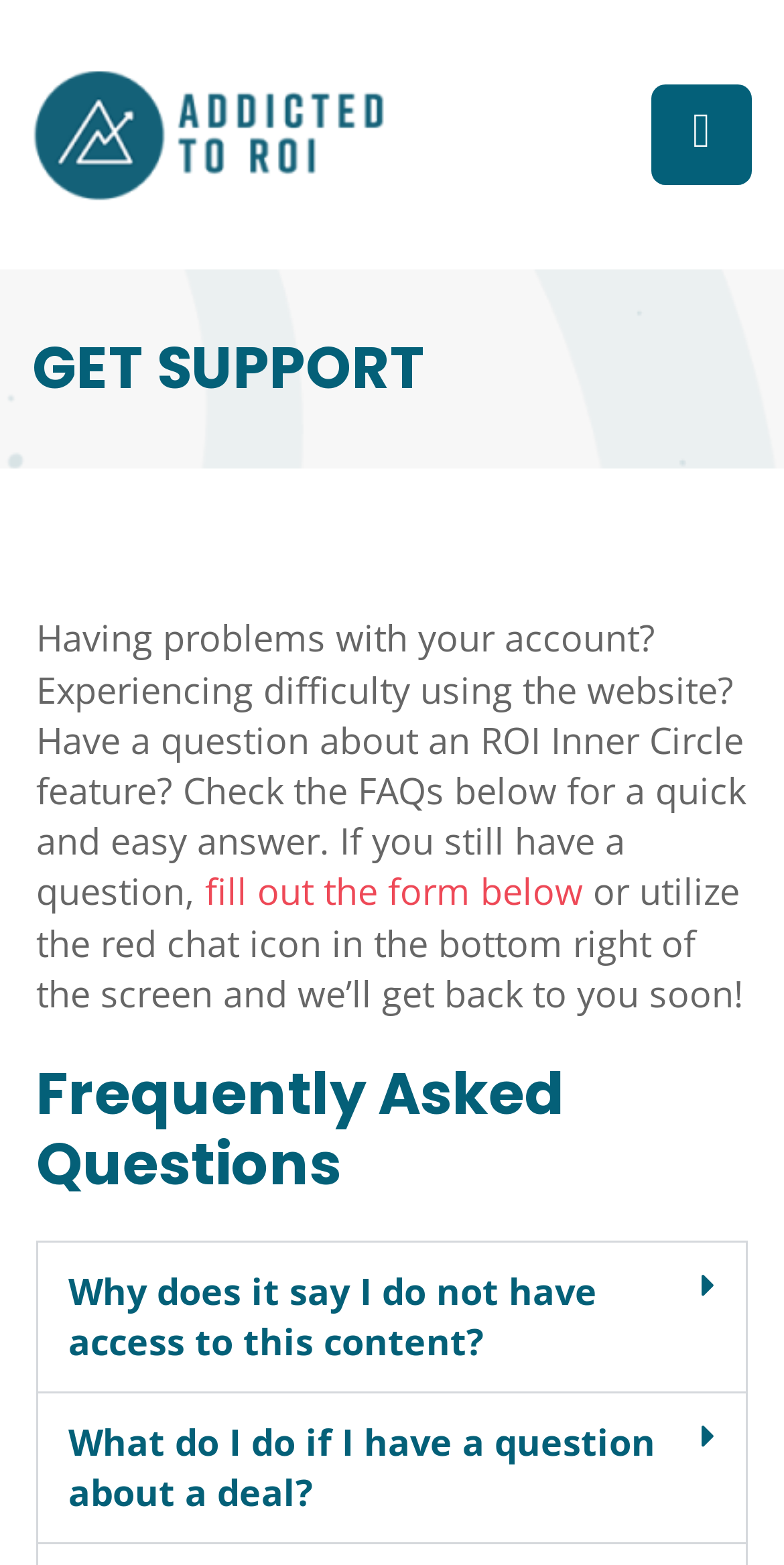Respond to the following question with a brief word or phrase:
How can I get help if I have a question?

Fill out the form or use the red chat icon